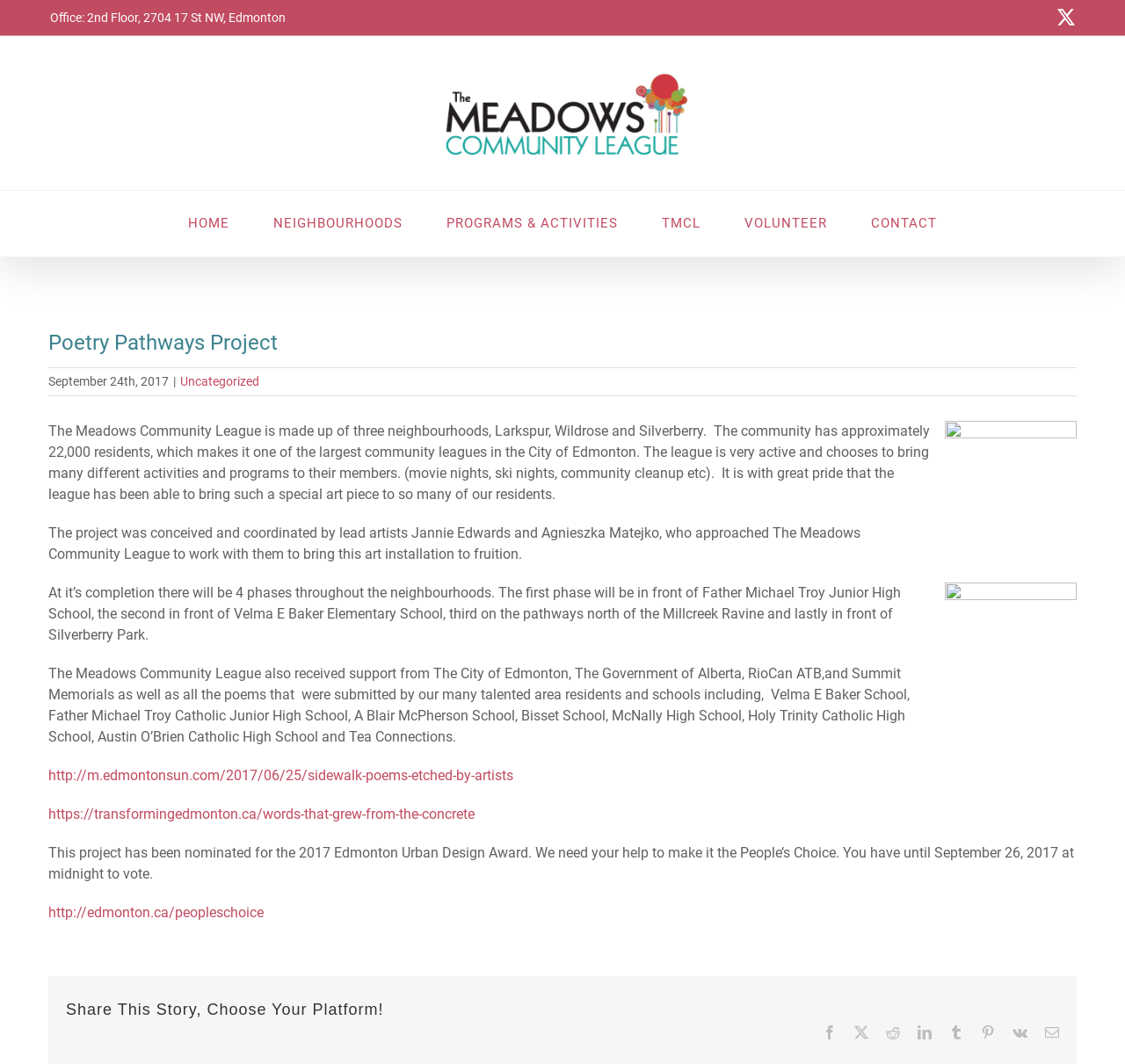Identify the bounding box for the described UI element: "PROGRAMS & ACTIVITIES".

[0.397, 0.179, 0.549, 0.241]